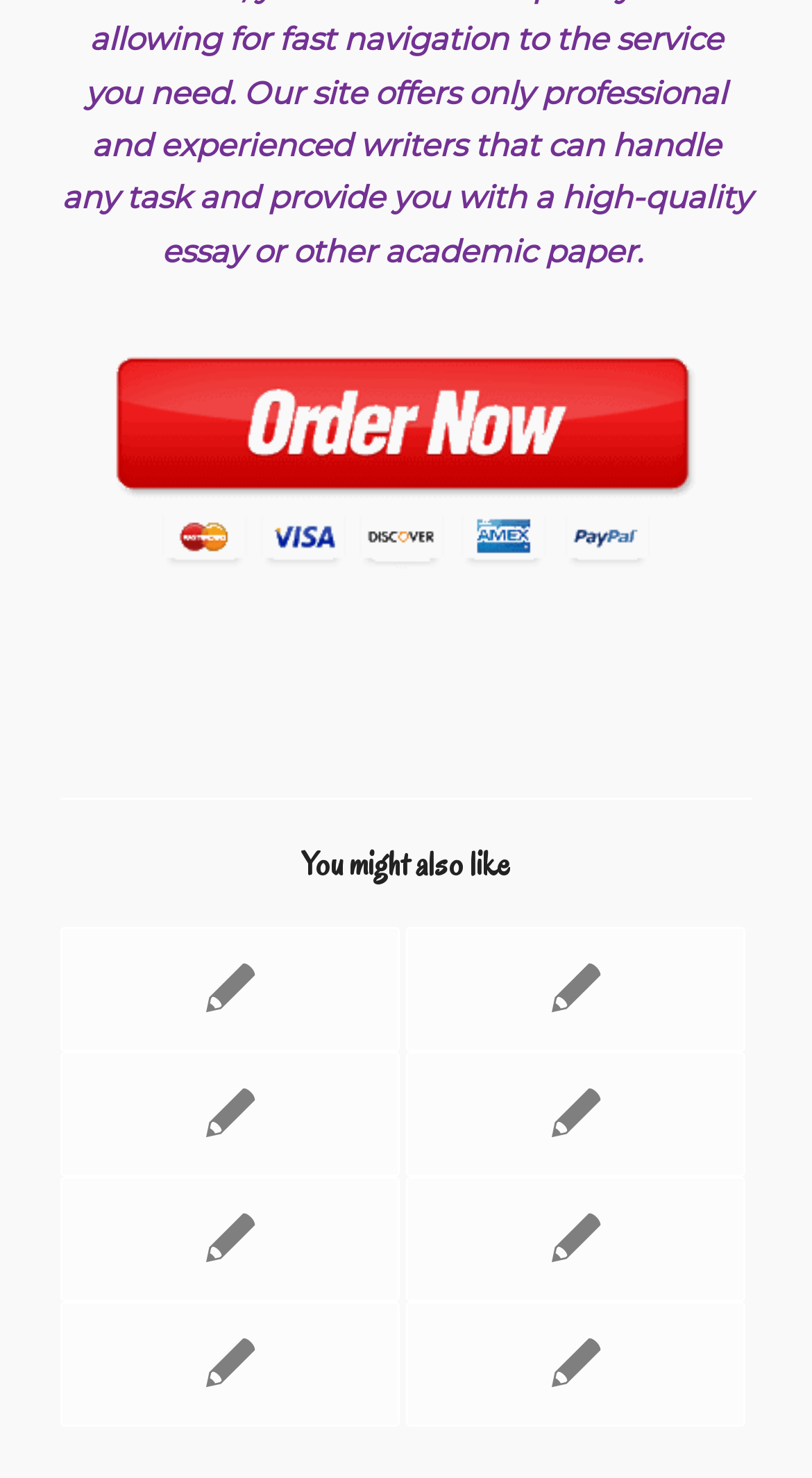Respond to the following question with a brief word or phrase:
What is the main purpose of this website?

academic writing services